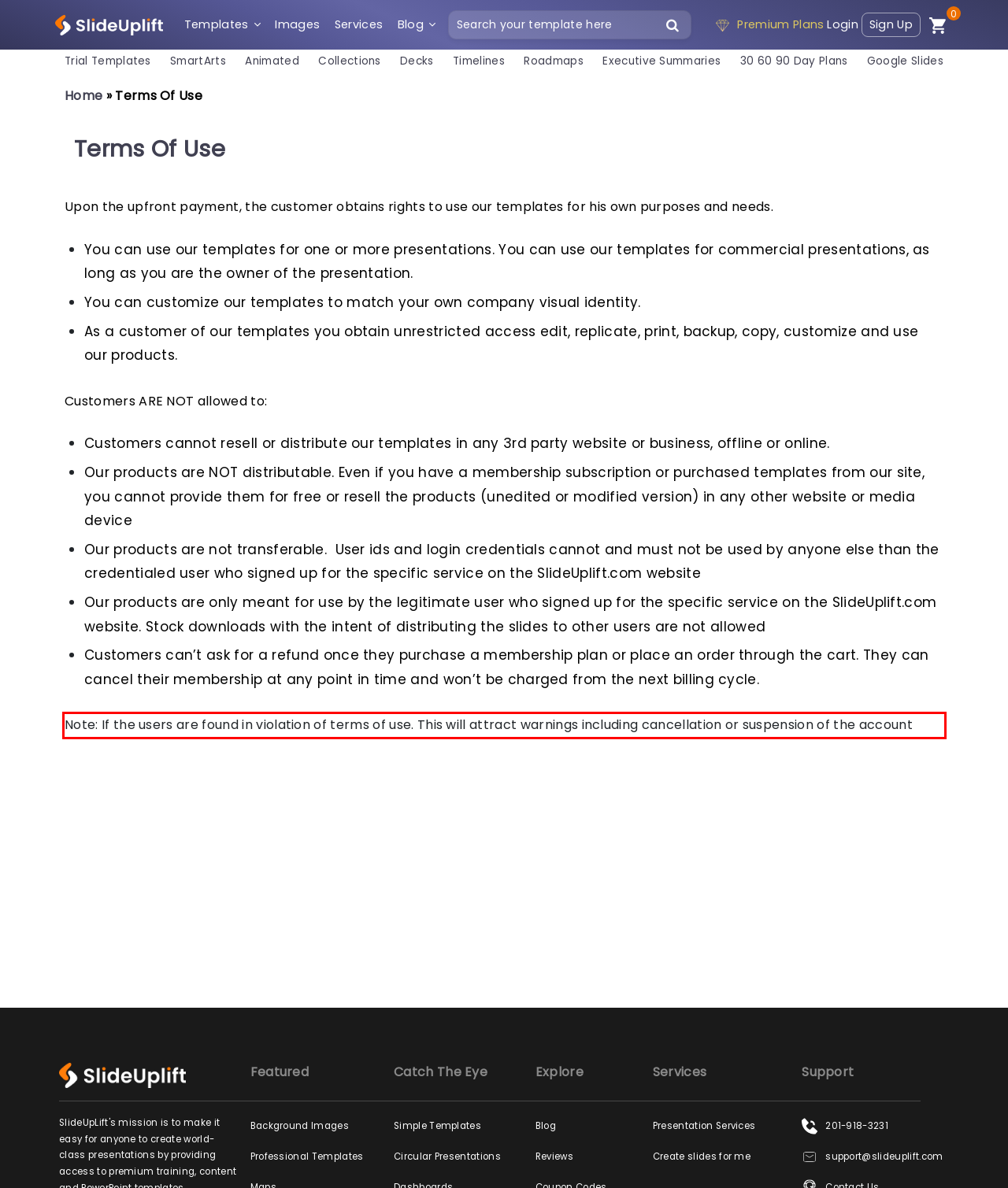Examine the webpage screenshot and use OCR to recognize and output the text within the red bounding box.

Note: If the users are found in violation of terms of use. This will attract warnings including cancellation or suspension of the account